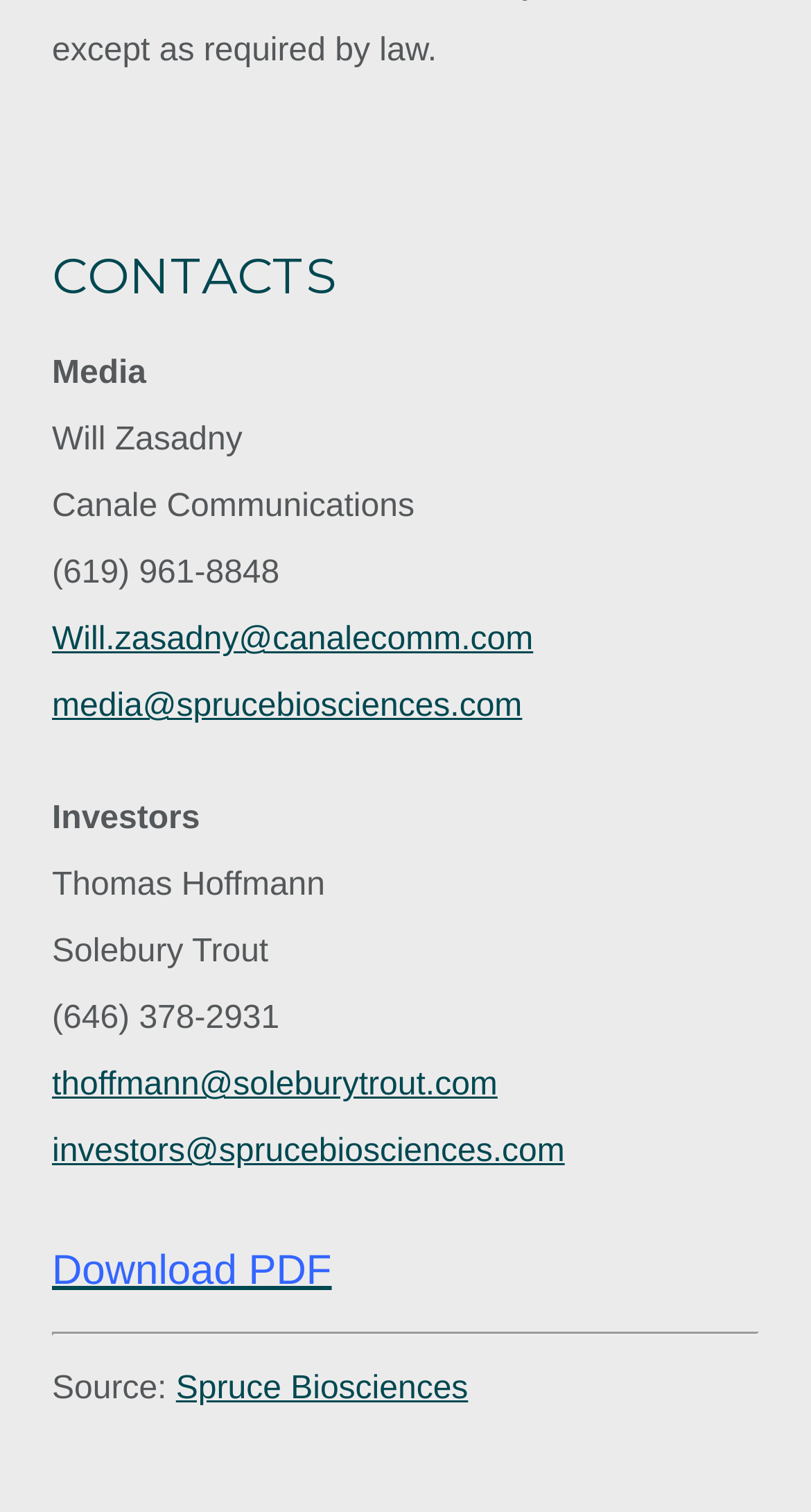Bounding box coordinates are specified in the format (top-left x, top-left y, bottom-right x, bottom-right y). All values are floating point numbers bounded between 0 and 1. Please provide the bounding box coordinate of the region this sentence describes: Download PDF

[0.064, 0.826, 0.409, 0.856]